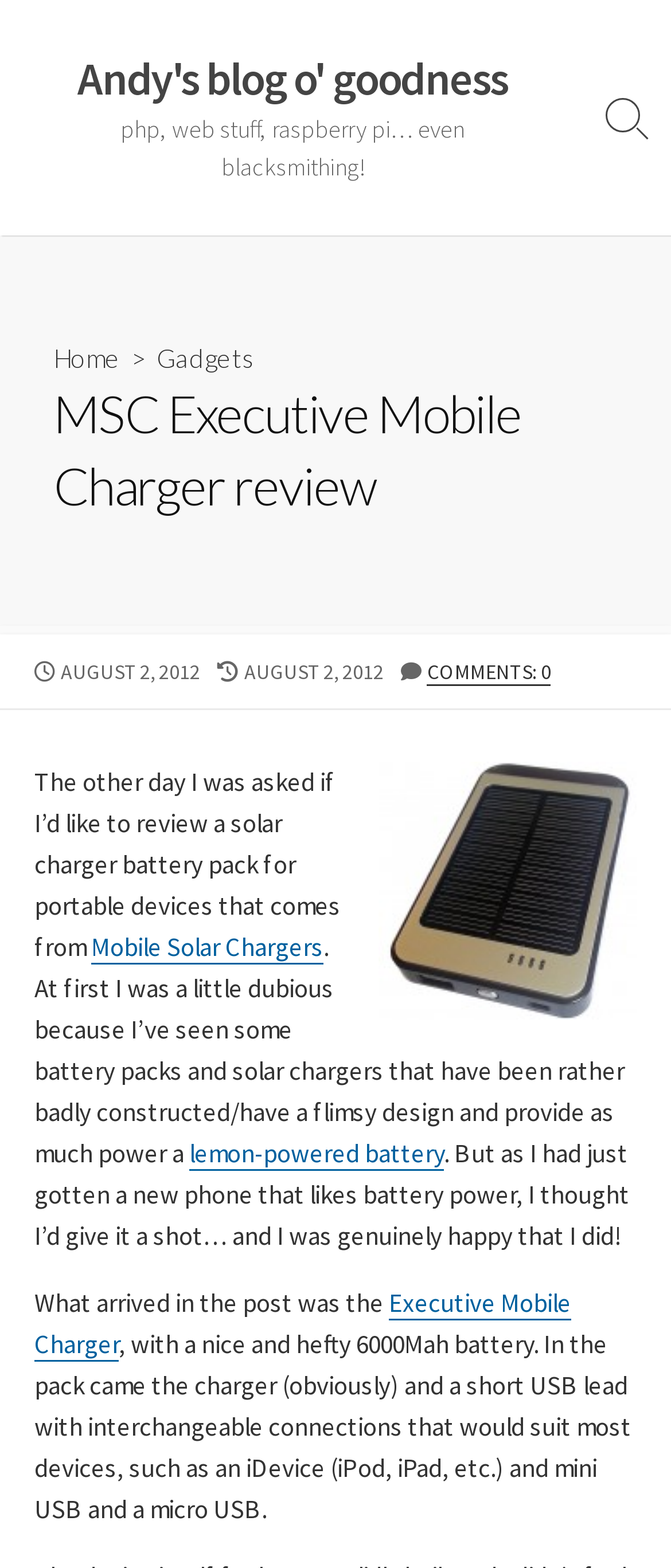What is the name of the product being reviewed?
Based on the image, provide your answer in one word or phrase.

Executive Mobile Charger